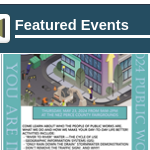Where is the Public Works Expo being held?
Give a thorough and detailed response to the question.

The location of the Public Works Expo is specified in the flyer, which is the Nez Perce County Fairgrounds.